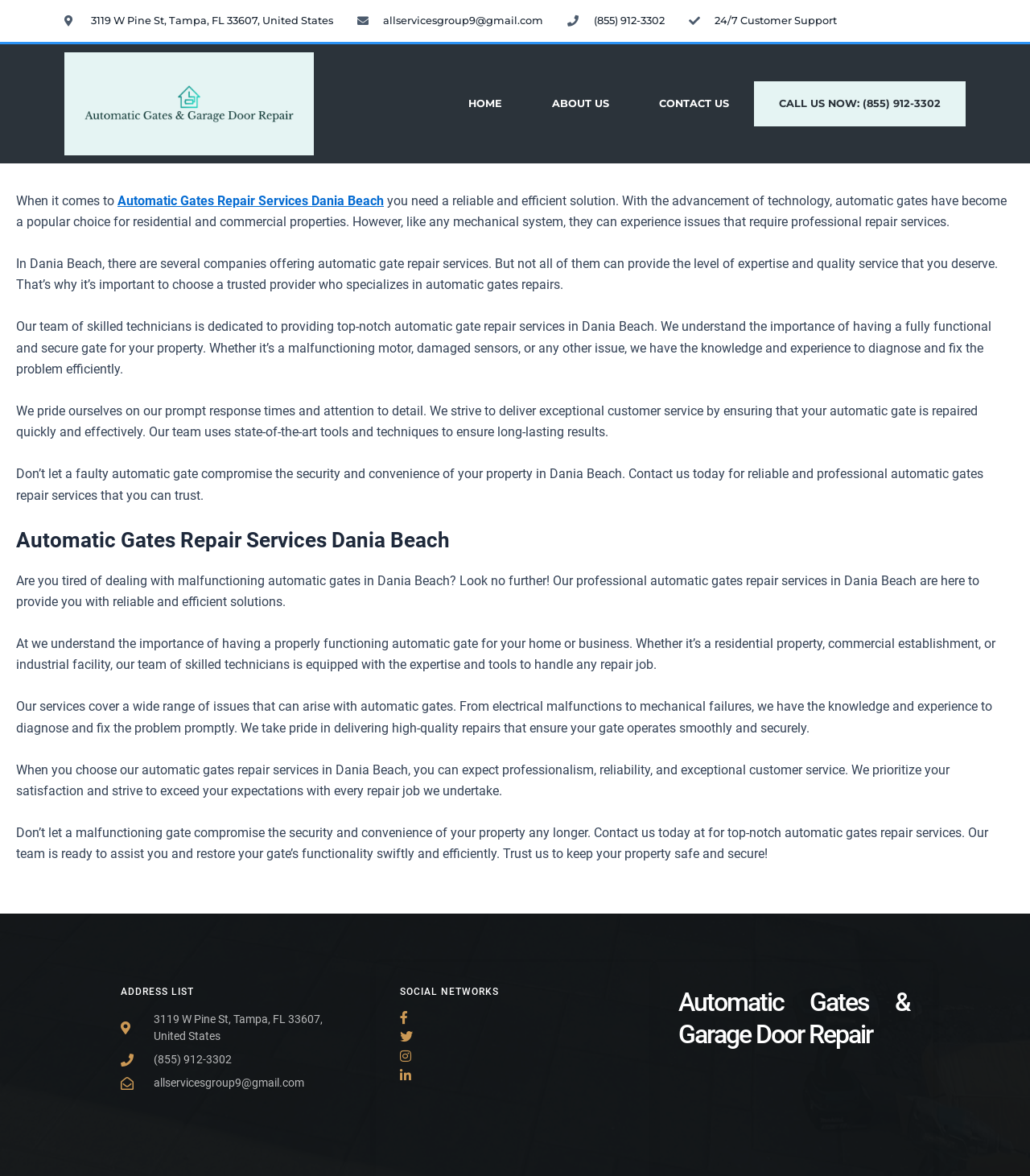Present a detailed account of what is displayed on the webpage.

This webpage is about Automatic Gates Repair Services in Dania Beach. At the top, there is an image related to automatic gates and garage door repair. Below the image, there is a section with the company's address, "3119 W Pine St, Tampa, FL 33607, United States", and contact information, including an email address and phone number "(855) 912-3302".

The main content of the webpage is divided into several sections. The first section introduces the importance of reliable and efficient automatic gate repair services in Dania Beach. The text explains that the company's team of skilled technicians provides top-notch repair services, prioritizing prompt response times and attention to detail.

The next section highlights the company's expertise in diagnosing and fixing various issues with automatic gates, including malfunctioning motors and damaged sensors. The text emphasizes the company's commitment to delivering exceptional customer service and ensuring long-lasting results.

Further down, there is a section that encourages visitors to contact the company for reliable and professional automatic gates repair services. The text reassures that the company's team is equipped to handle any repair job, whether it's for a residential, commercial, or industrial property.

The webpage also features a section with headings "ADDRESS LIST", "SOCIAL NETWORKS", and "Automatic Gates & Garage Door Repair", which provide additional contact information and links to social media profiles.

Throughout the webpage, there are several links to different sections, including "HOME", "ABOUT US", "CONTACT US", and "CALL US NOW: (855) 912-3302", which are positioned at the top of the page.